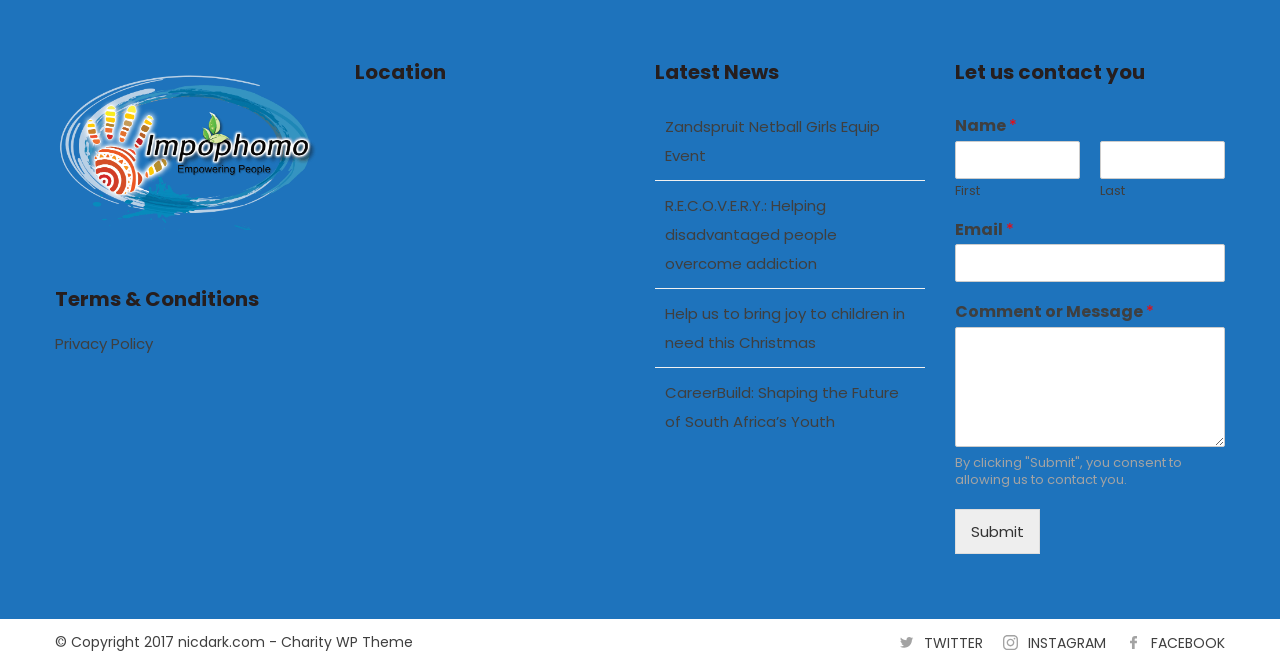Give the bounding box coordinates for the element described by: "parent_node: Email * name="wpforms[fields][1]"".

[0.746, 0.368, 0.957, 0.425]